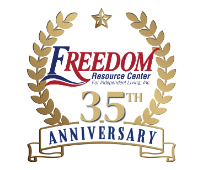What is the significance of the golden laurel leaves?
Using the image as a reference, answer with just one word or a short phrase.

achievement and honor